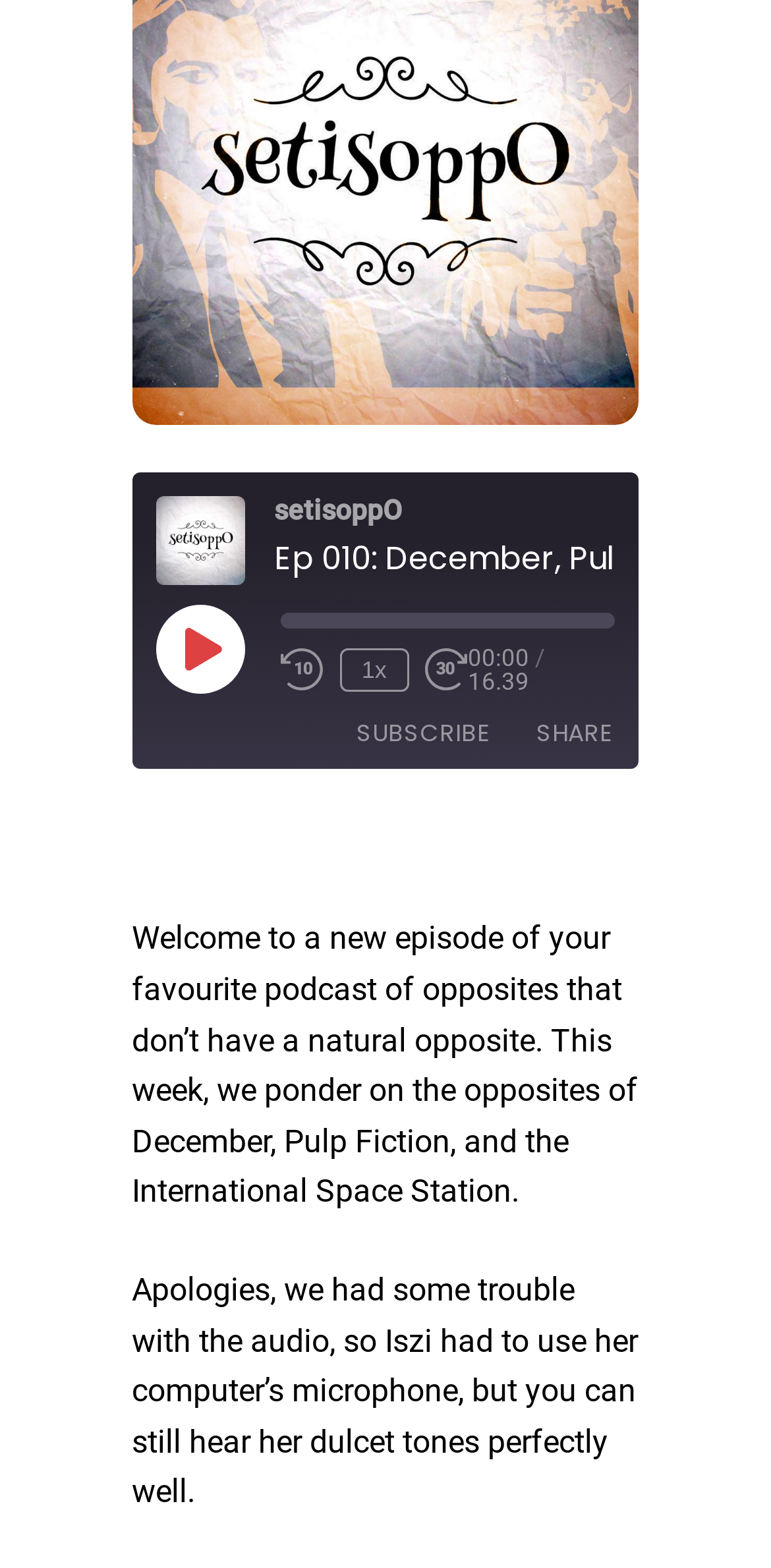What is the purpose of the 'RSS FEED' section?
Using the screenshot, give a one-word or short phrase answer.

To share RSS feed URL